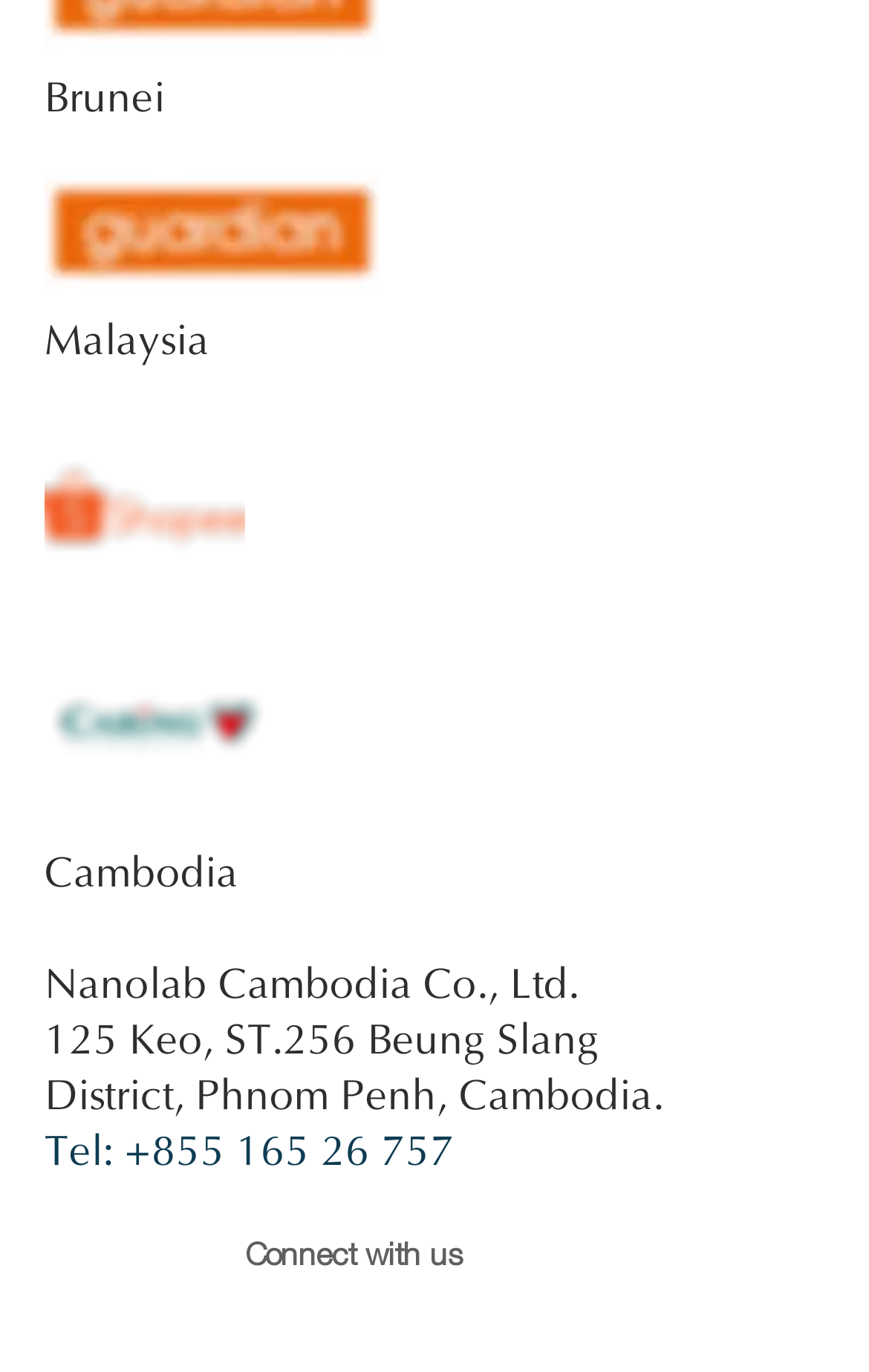Please give a succinct answer using a single word or phrase:
How many images are listed on the webpage?

3